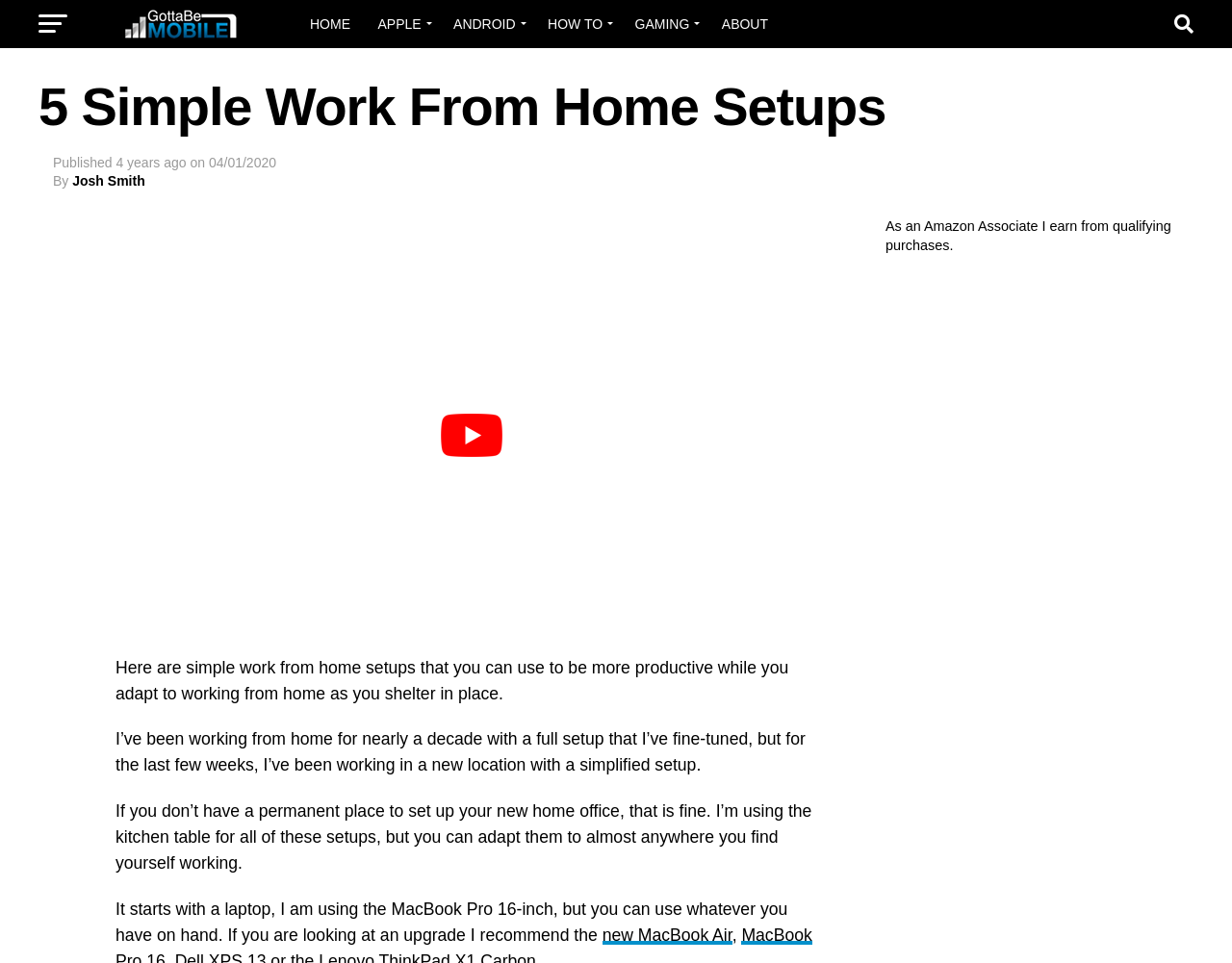Could you determine the bounding box coordinates of the clickable element to complete the instruction: "read the article by Josh Smith"? Provide the coordinates as four float numbers between 0 and 1, i.e., [left, top, right, bottom].

[0.059, 0.179, 0.118, 0.195]